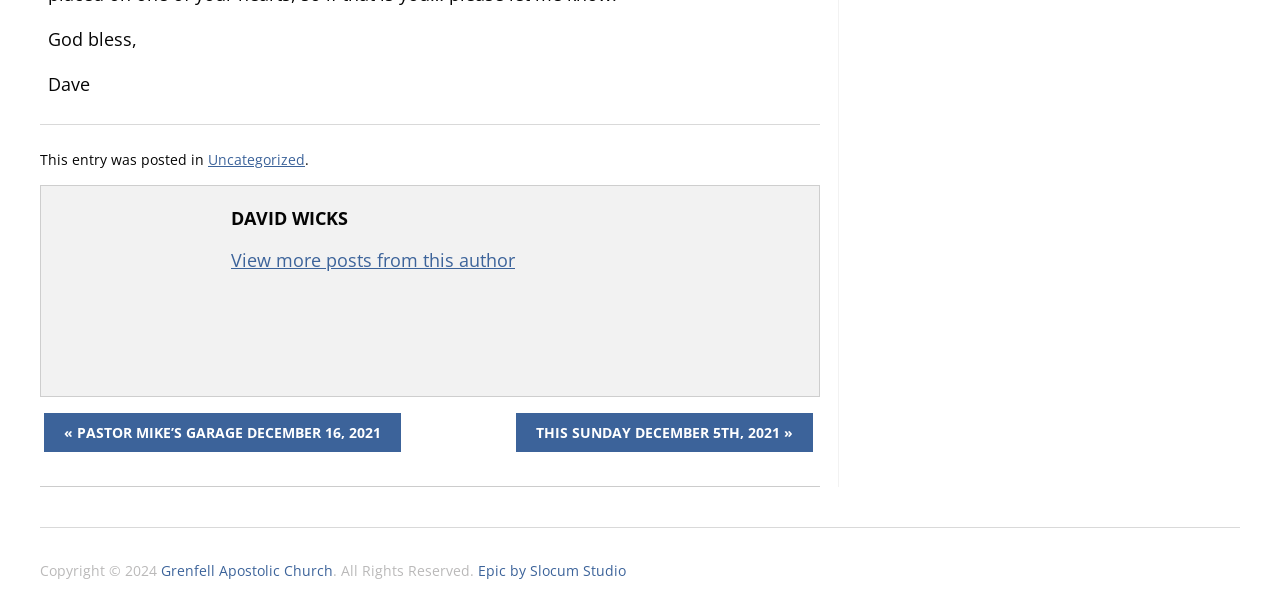Please specify the bounding box coordinates in the format (top-left x, top-left y, bottom-right x, bottom-right y), with values ranging from 0 to 1. Identify the bounding box for the UI component described as follows: Uncategorized

[0.162, 0.25, 0.238, 0.281]